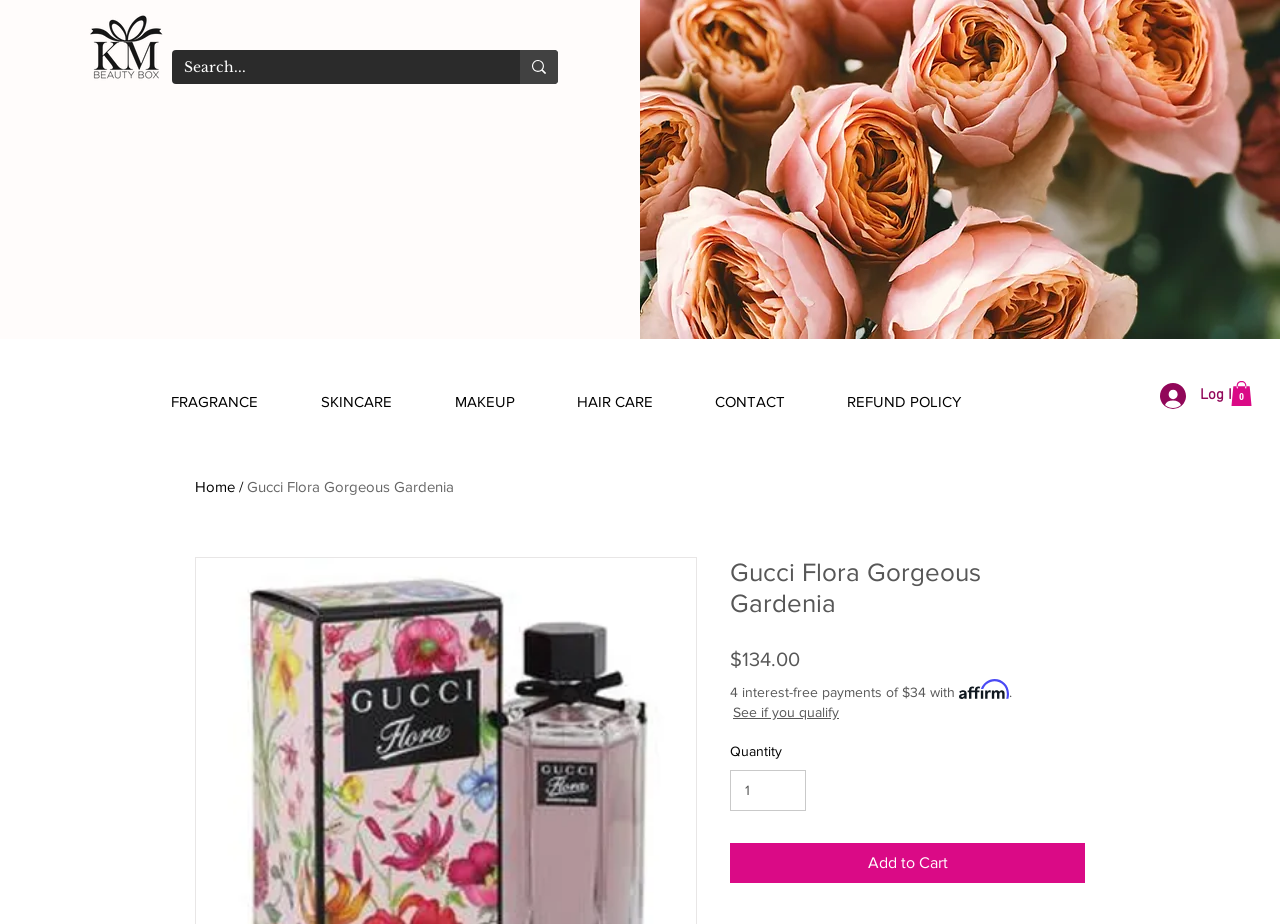Please analyze the image and give a detailed answer to the question:
What is the function of the search box?

I can determine the function of the search box by its location and label, which suggests that it is used to search for products on the website.